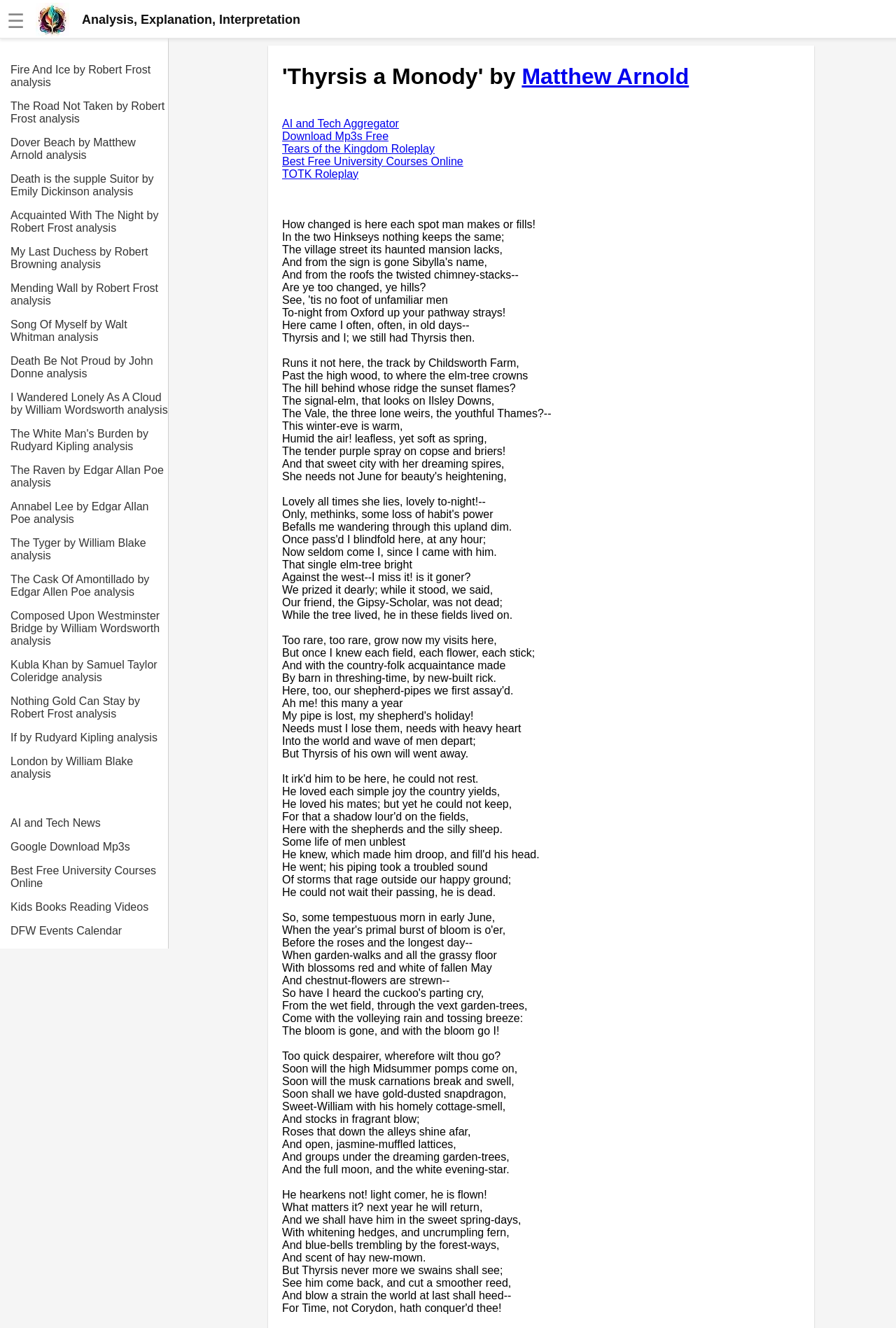Could you provide the bounding box coordinates for the portion of the screen to click to complete this instruction: "Click on the 'Download Mp3s Free' link"?

[0.315, 0.098, 0.434, 0.107]